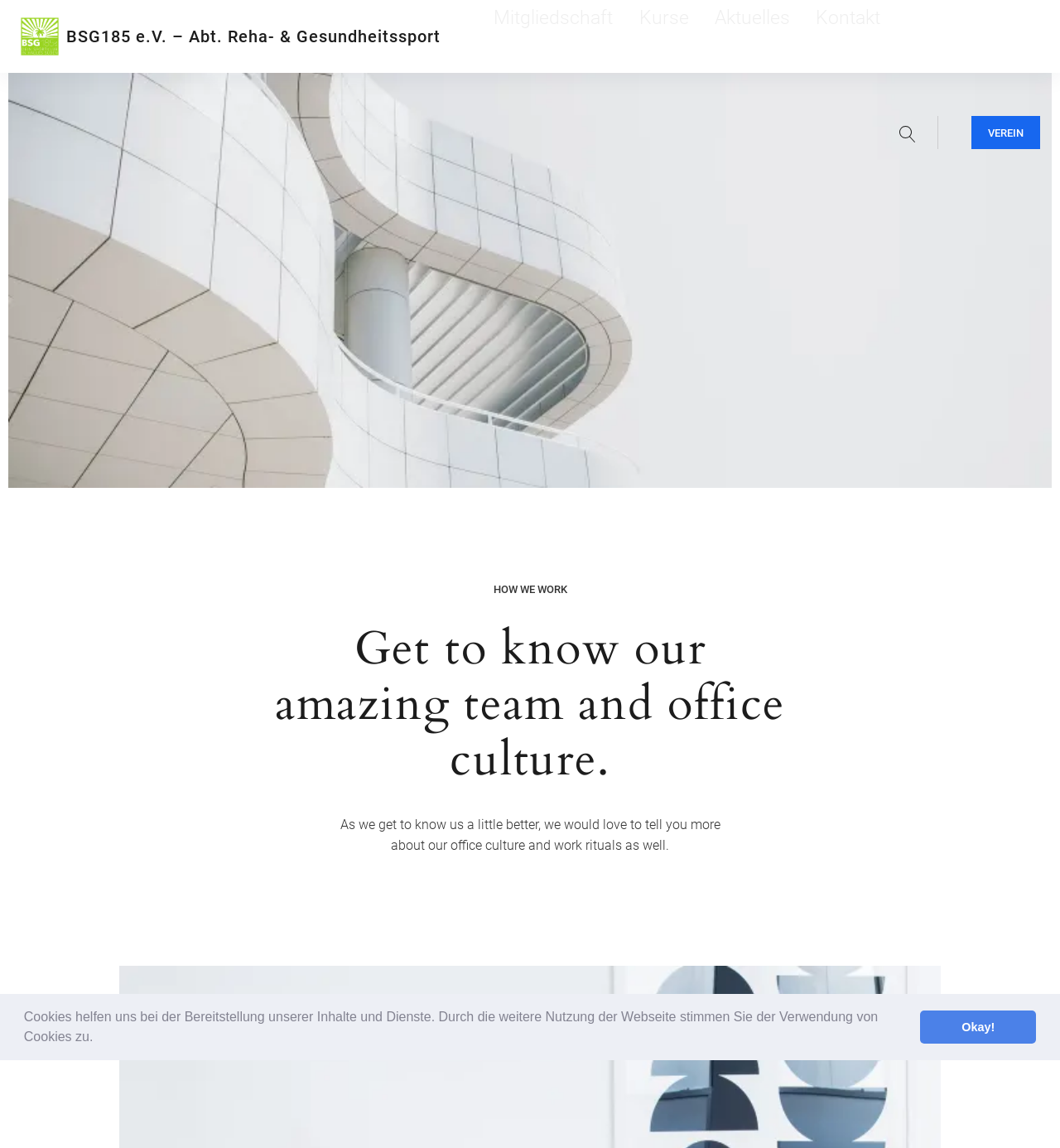Determine the bounding box coordinates of the region to click in order to accomplish the following instruction: "learn more about the team". Provide the coordinates as four float numbers between 0 and 1, specifically [left, top, right, bottom].

[0.465, 0.508, 0.535, 0.519]